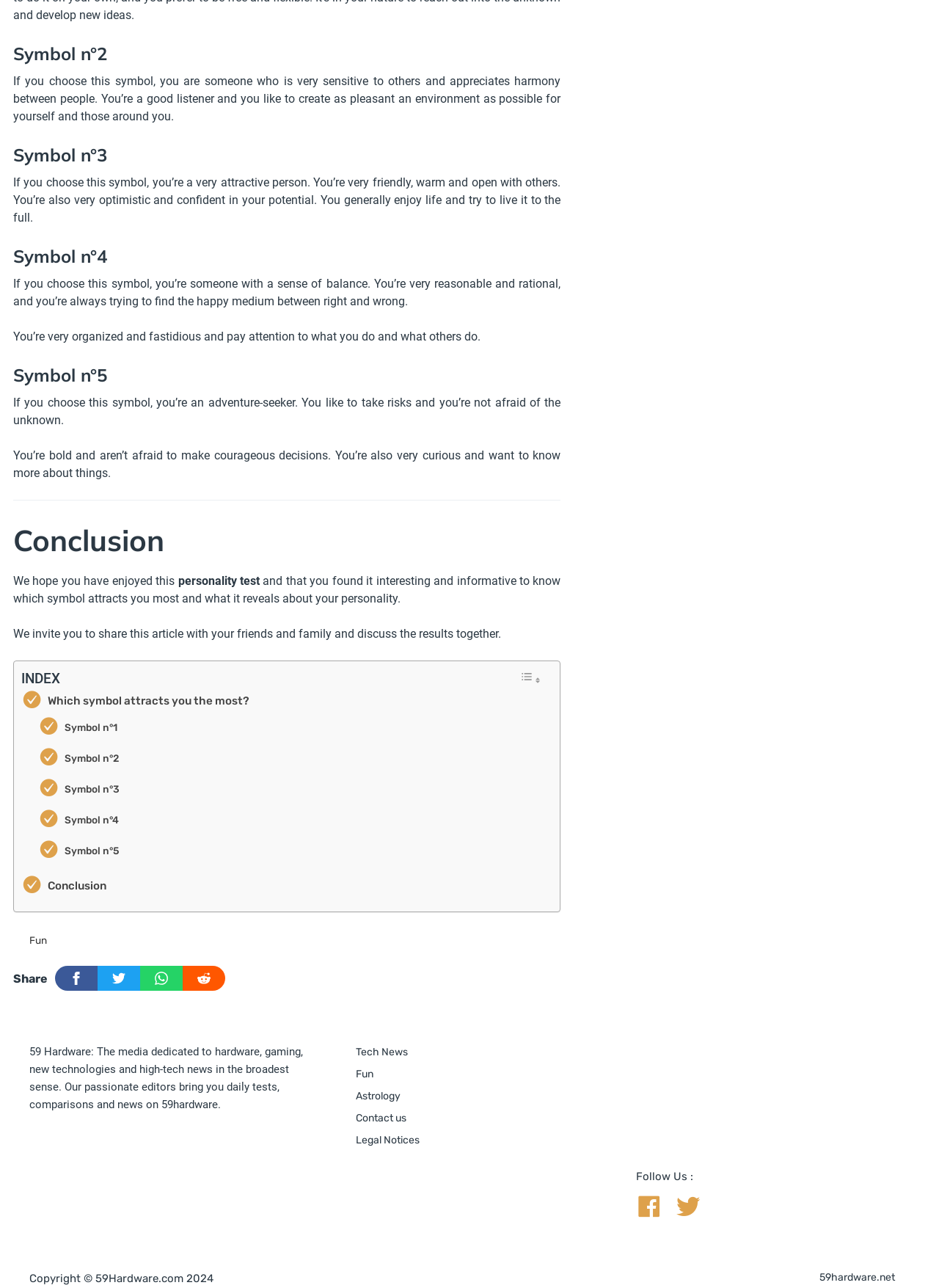Could you provide the bounding box coordinates for the portion of the screen to click to complete this instruction: "Share on social media"?

[0.059, 0.75, 0.104, 0.769]